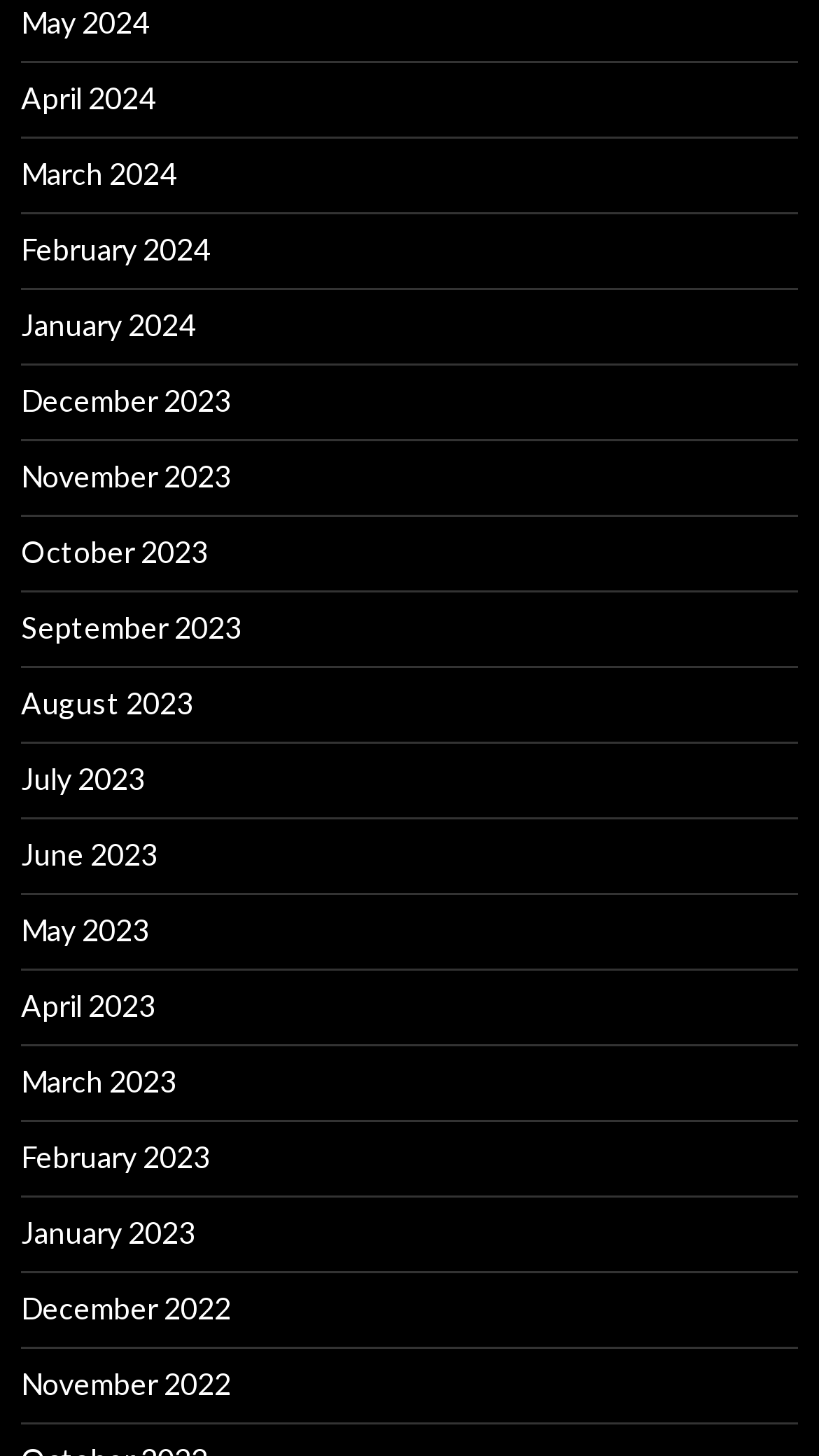How many links are listed in the top half of the webpage?
Please provide a comprehensive and detailed answer to the question.

By examining the bounding box coordinates of the links, I found that the y2 coordinates of the links are roughly divided into two halves. The top half contains 12 links, from 'May 2024' to 'June 2023'.